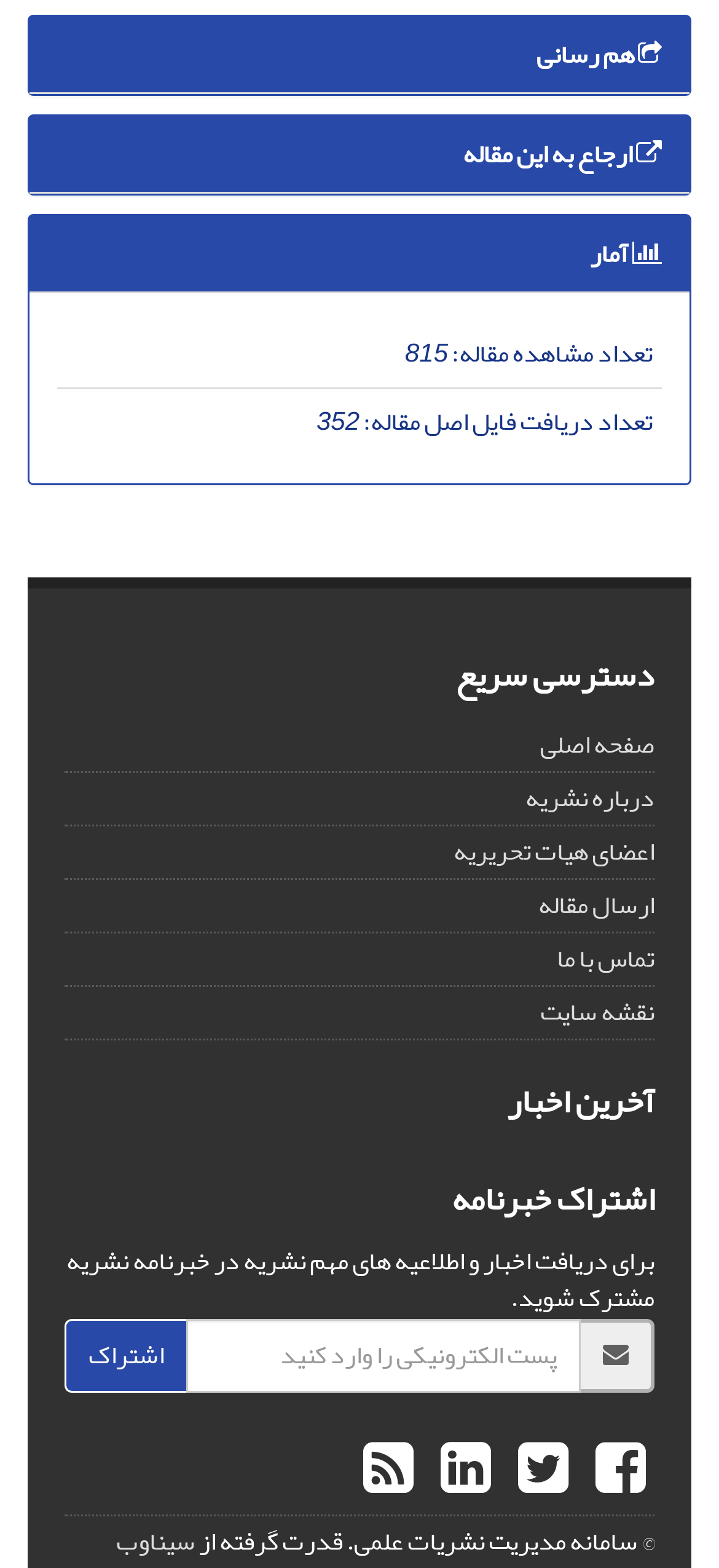Please specify the coordinates of the bounding box for the element that should be clicked to carry out this instruction: "Visit Facebook page". The coordinates must be four float numbers between 0 and 1, formatted as [left, top, right, bottom].

[0.803, 0.895, 0.91, 0.98]